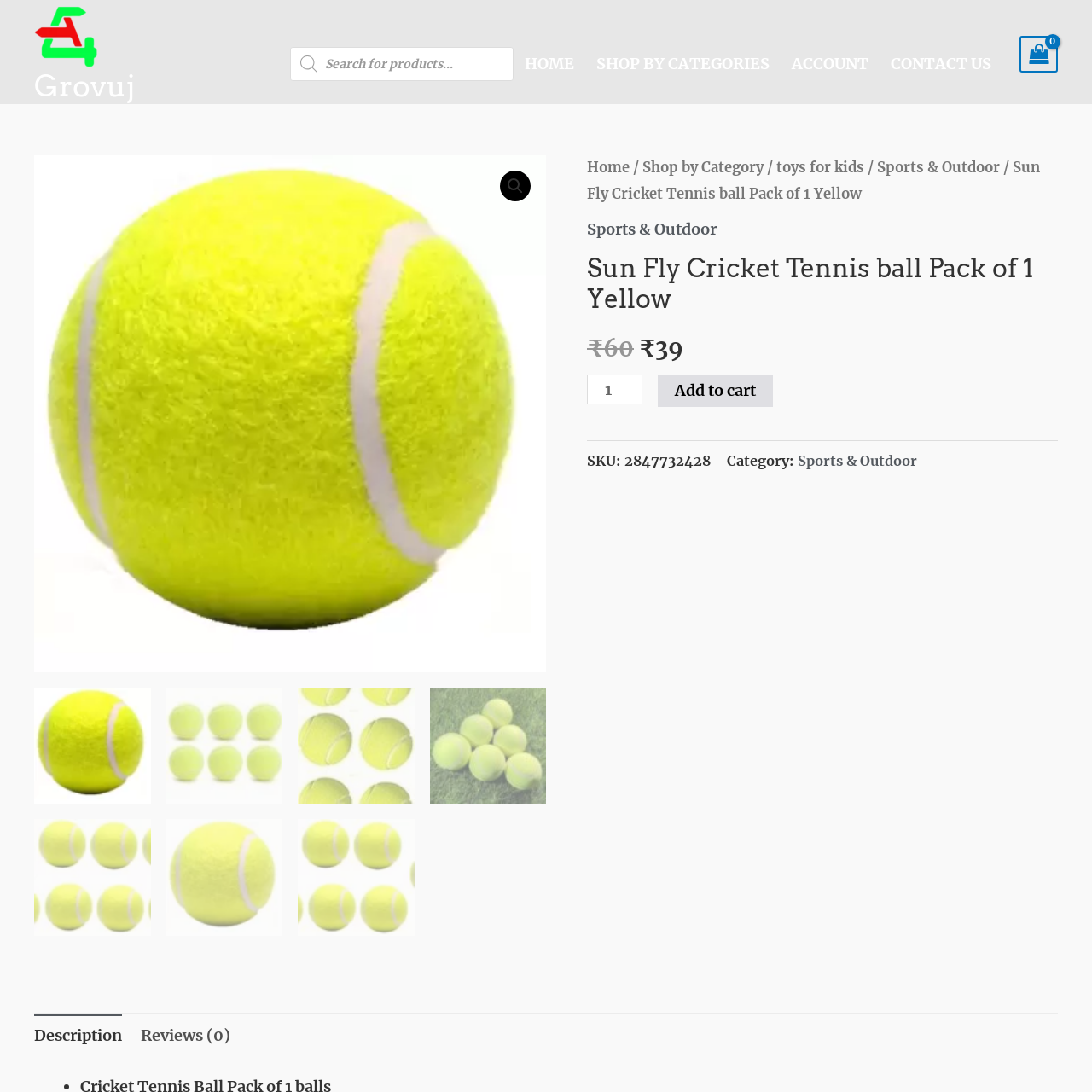What category does the Sun Fly Cricket Tennis Ball belong to?  
Inspect the image within the red boundary and offer a detailed explanation grounded in the visual information present in the image.

The caption positions the product as part of the 'Sports & Outdoor' category, suggesting that it is intended for individuals who engage in physical activities and outdoor games, making it a suitable addition to any sports gear collection.